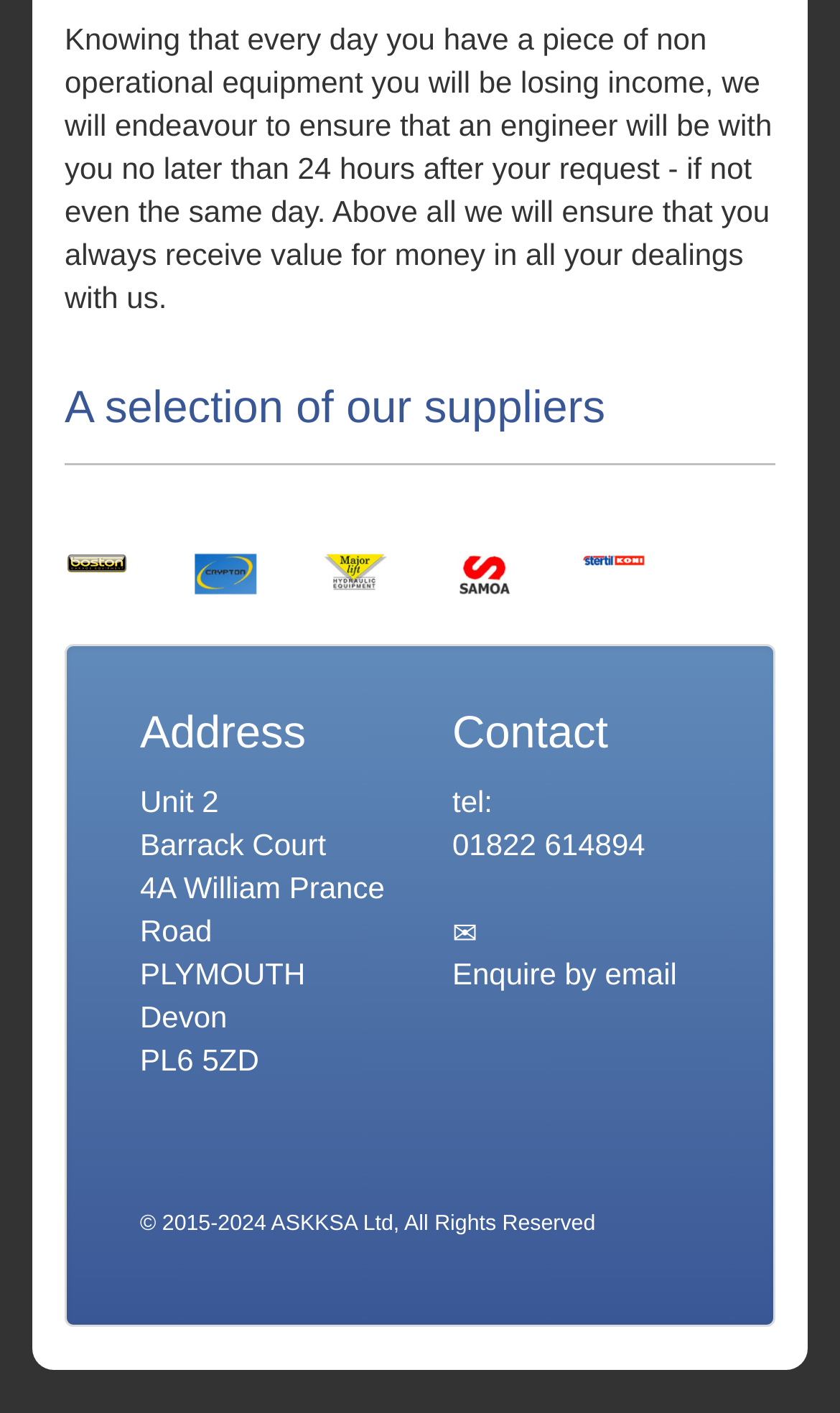Using details from the image, please answer the following question comprehensively:
How can customers contact the company?

Customers can contact the company by phone using the number 01822 614894, or by clicking on the 'Enquire by email' link, both of which can be found in the footer section of the webpage.